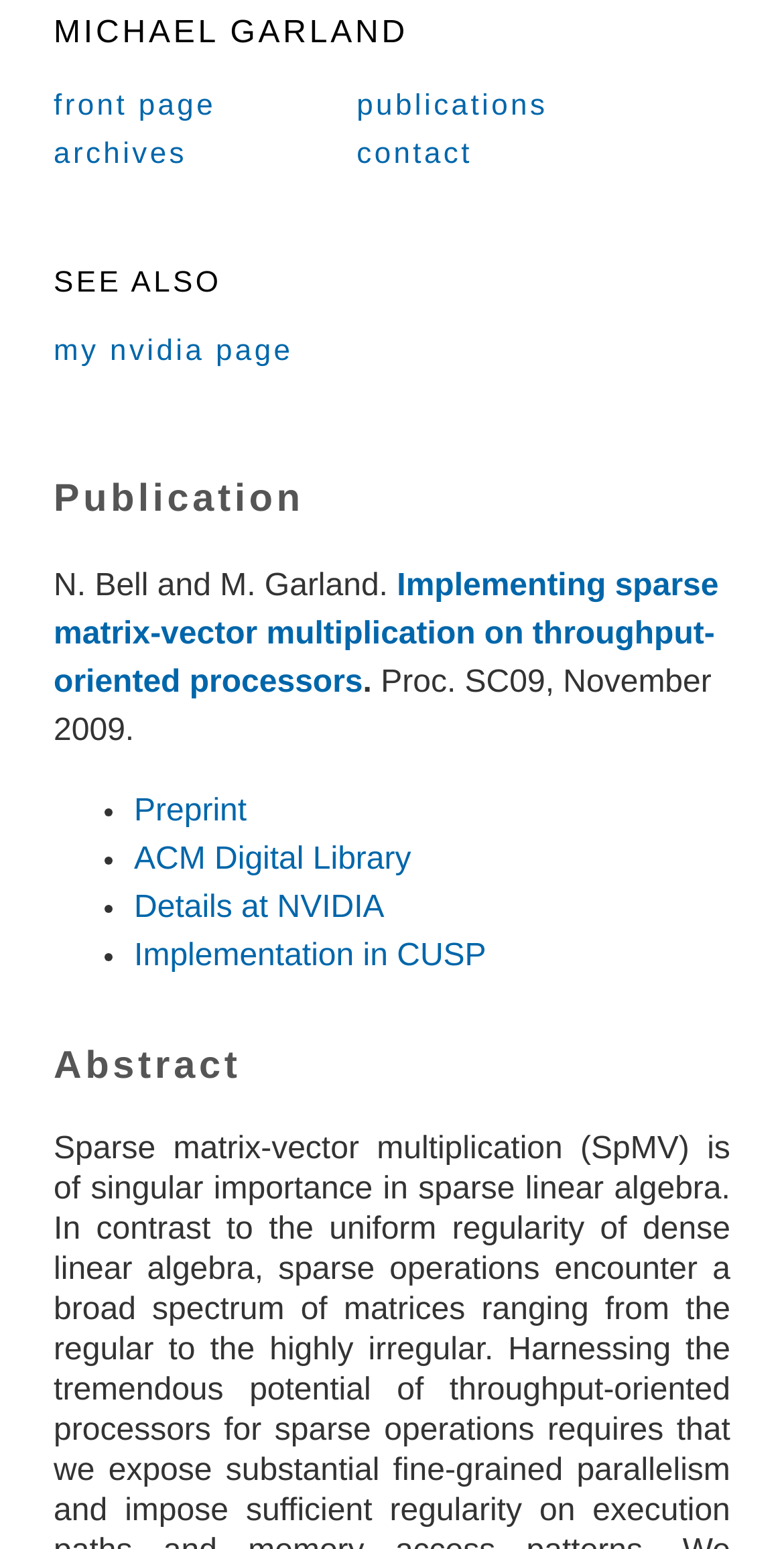Identify the coordinates of the bounding box for the element that must be clicked to accomplish the instruction: "visit my nvidia page".

[0.068, 0.217, 0.374, 0.238]